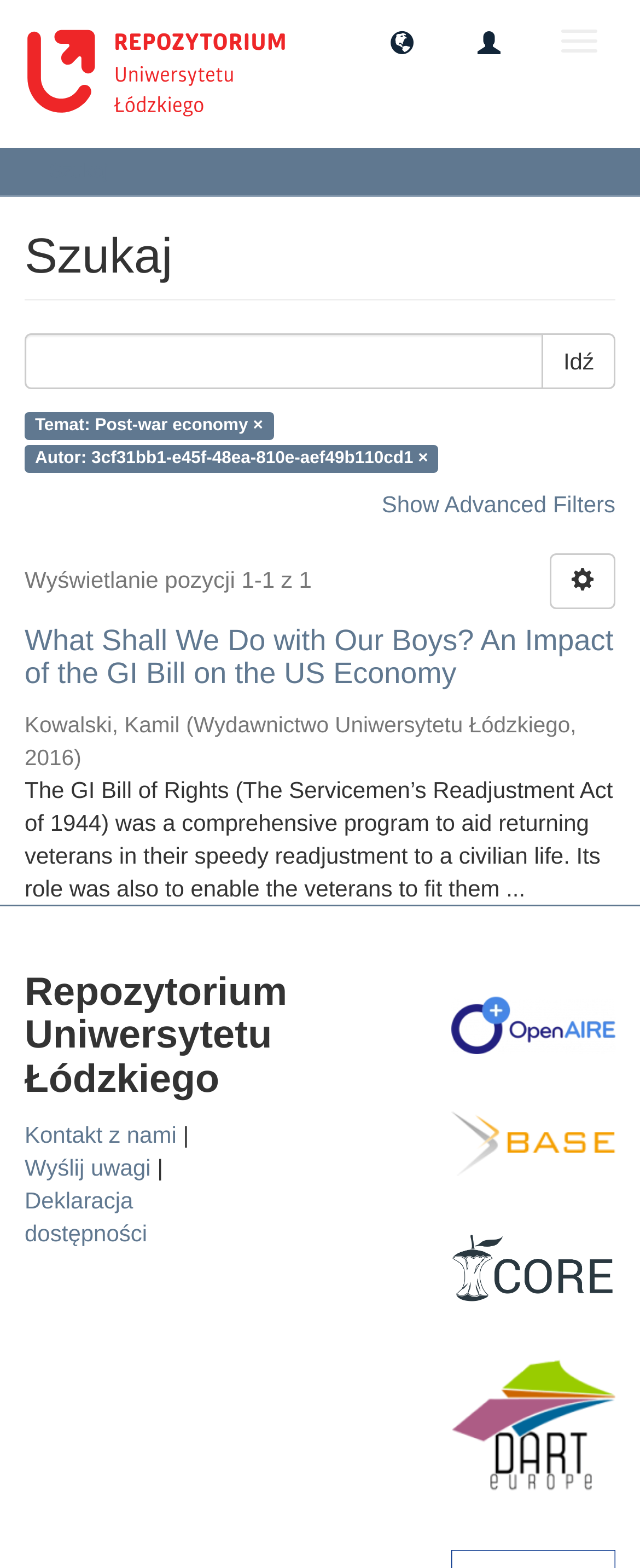Identify the bounding box coordinates for the element that needs to be clicked to fulfill this instruction: "Click on the 'Idź' button". Provide the coordinates in the format of four float numbers between 0 and 1: [left, top, right, bottom].

[0.847, 0.213, 0.962, 0.248]